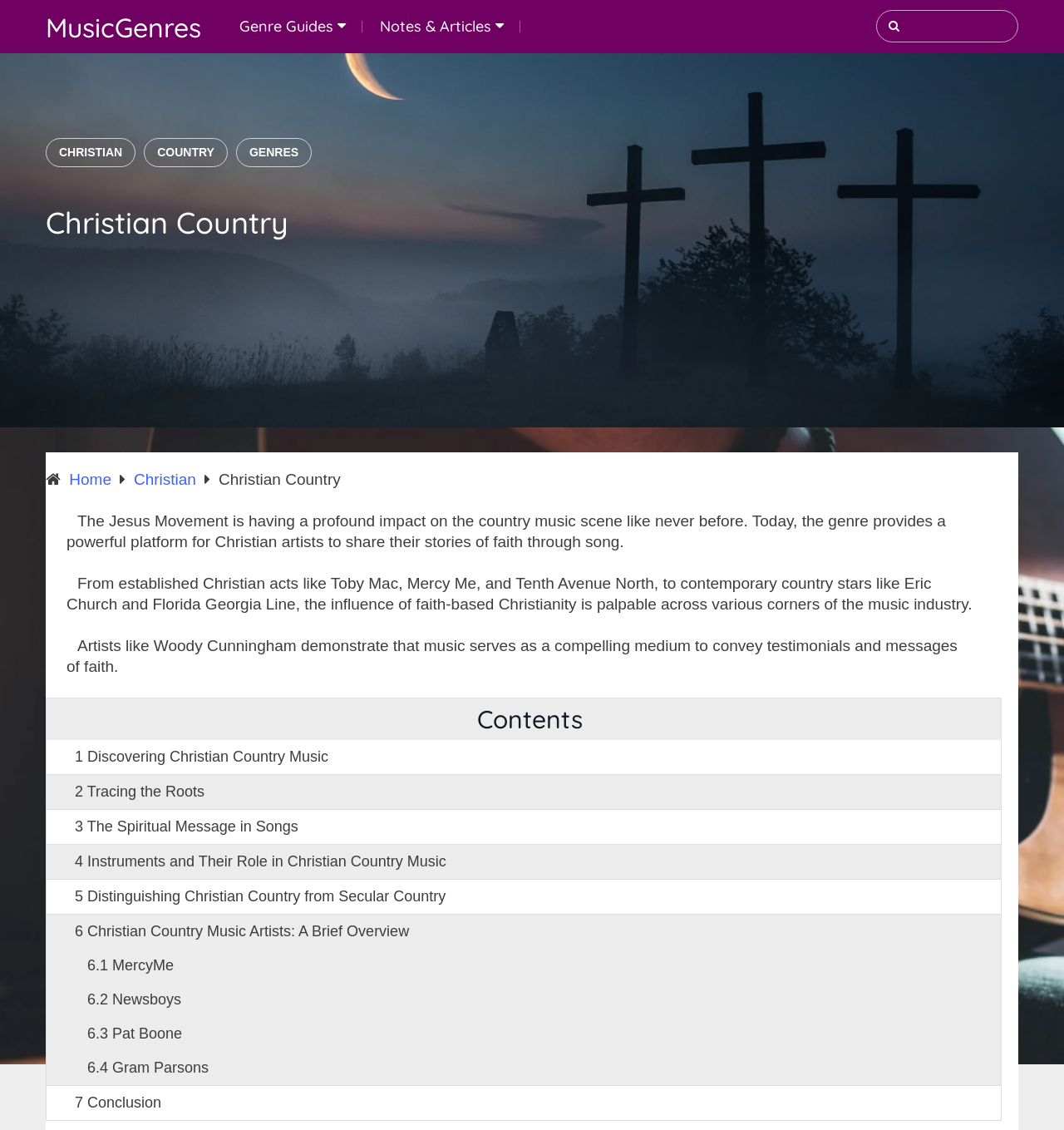Please identify the coordinates of the bounding box that should be clicked to fulfill this instruction: "Discover Christian Country Music".

[0.044, 0.655, 0.941, 0.685]